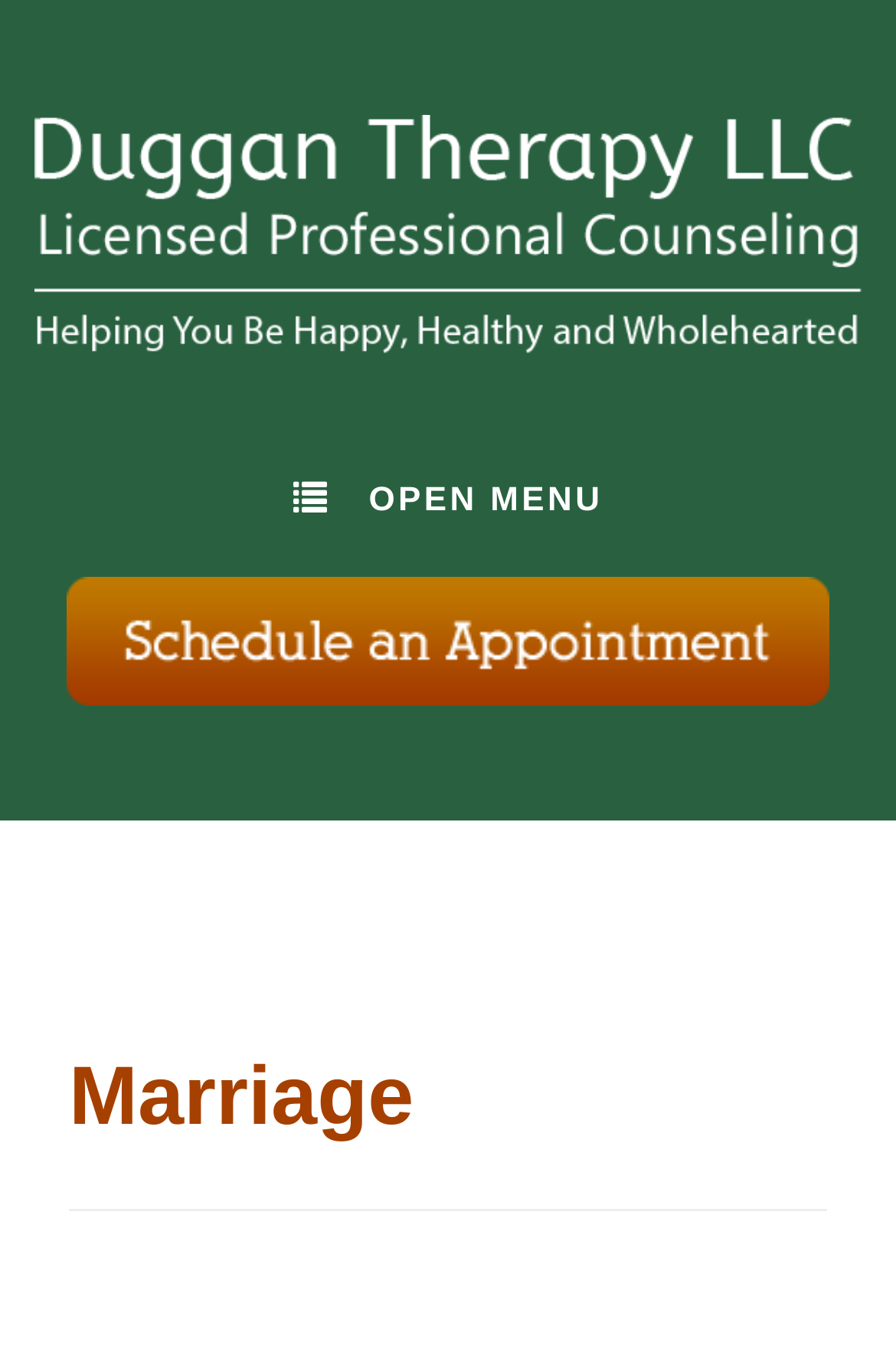How many links are there in the top section?
Please elaborate on the answer to the question with detailed information.

In the top section of the webpage, there are three links: 'Duggan Therapy LLC', 'OPEN MENU', and 'Schedule an Appointment'. These links are arranged horizontally and are easily accessible.